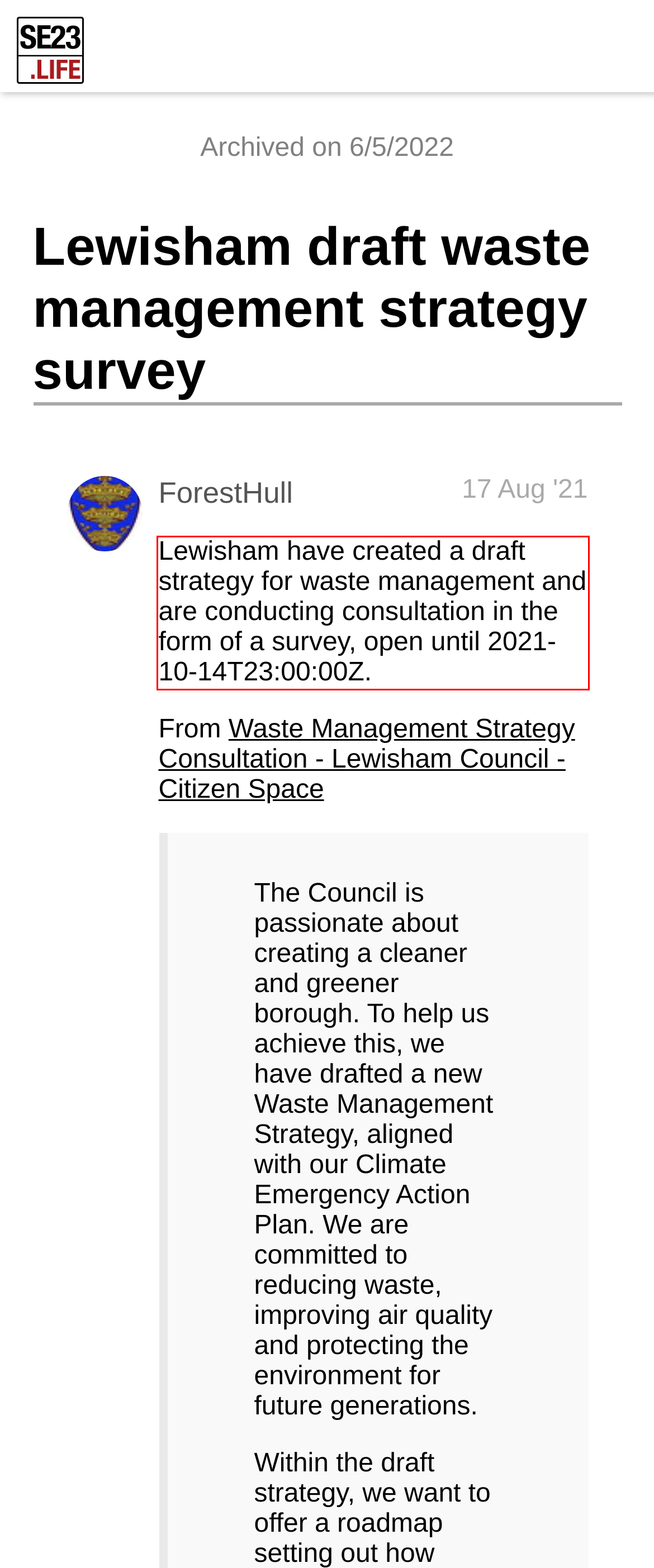Given a screenshot of a webpage, identify the red bounding box and perform OCR to recognize the text within that box.

Lewisham have created a draft strategy for waste management and are conducting consultation in the form of a survey, open until 2021-10-14T23:00:00Z.